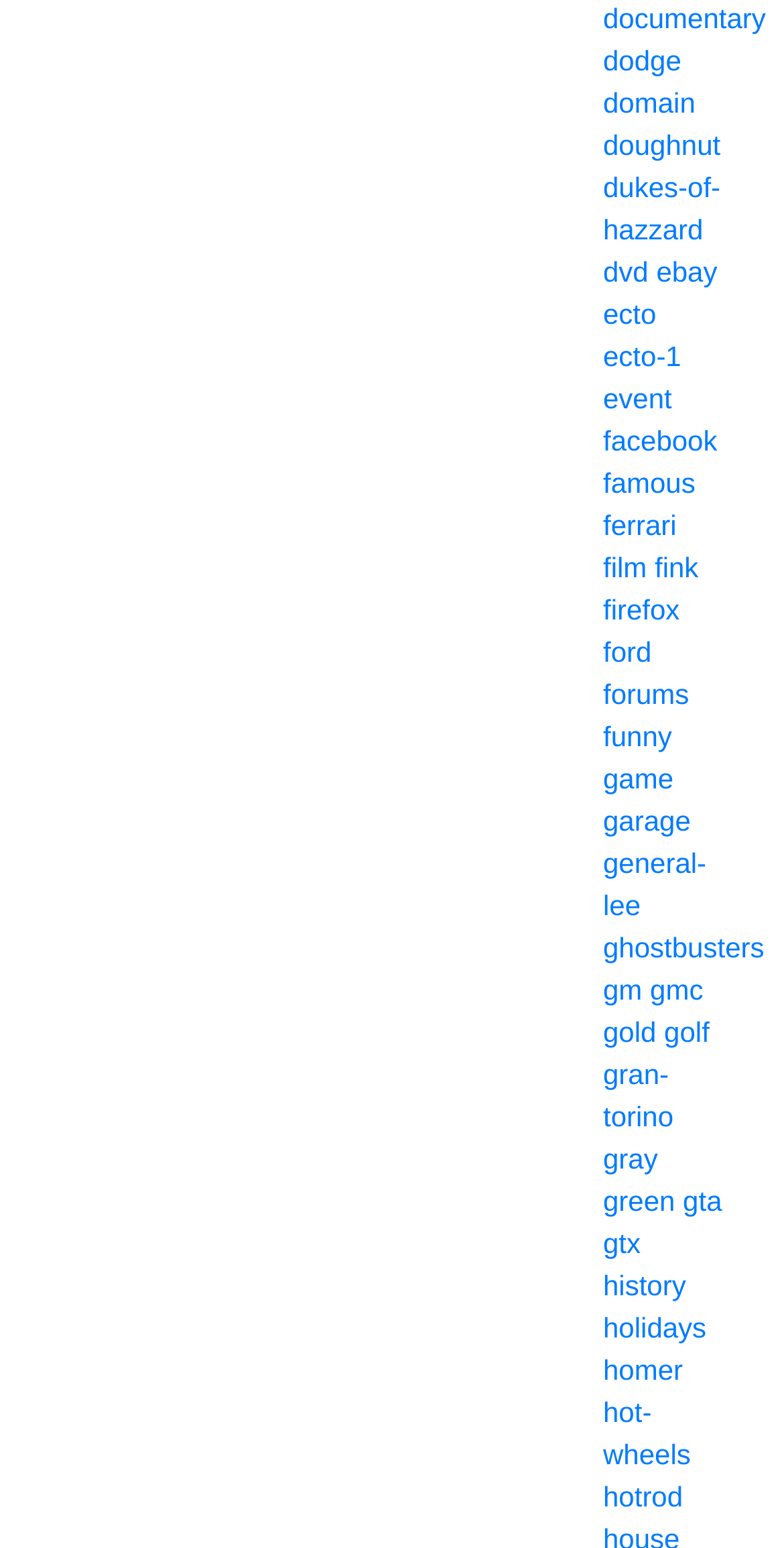Kindly determine the bounding box coordinates of the area that needs to be clicked to fulfill this instruction: "visit ebay".

[0.837, 0.165, 0.915, 0.186]